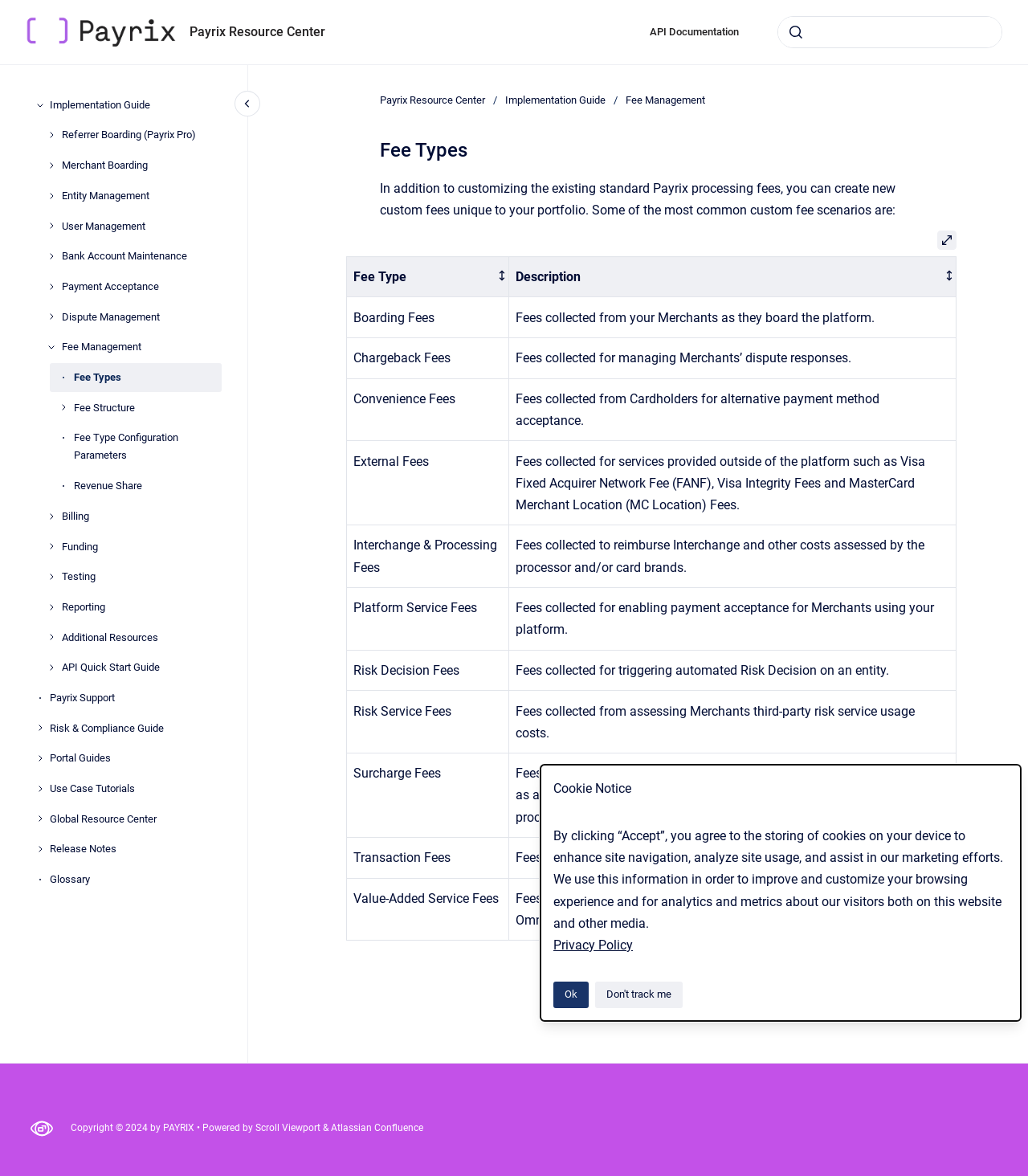What is the text of the first row in the grid?
Look at the screenshot and respond with one word or a short phrase.

Boarding Fees